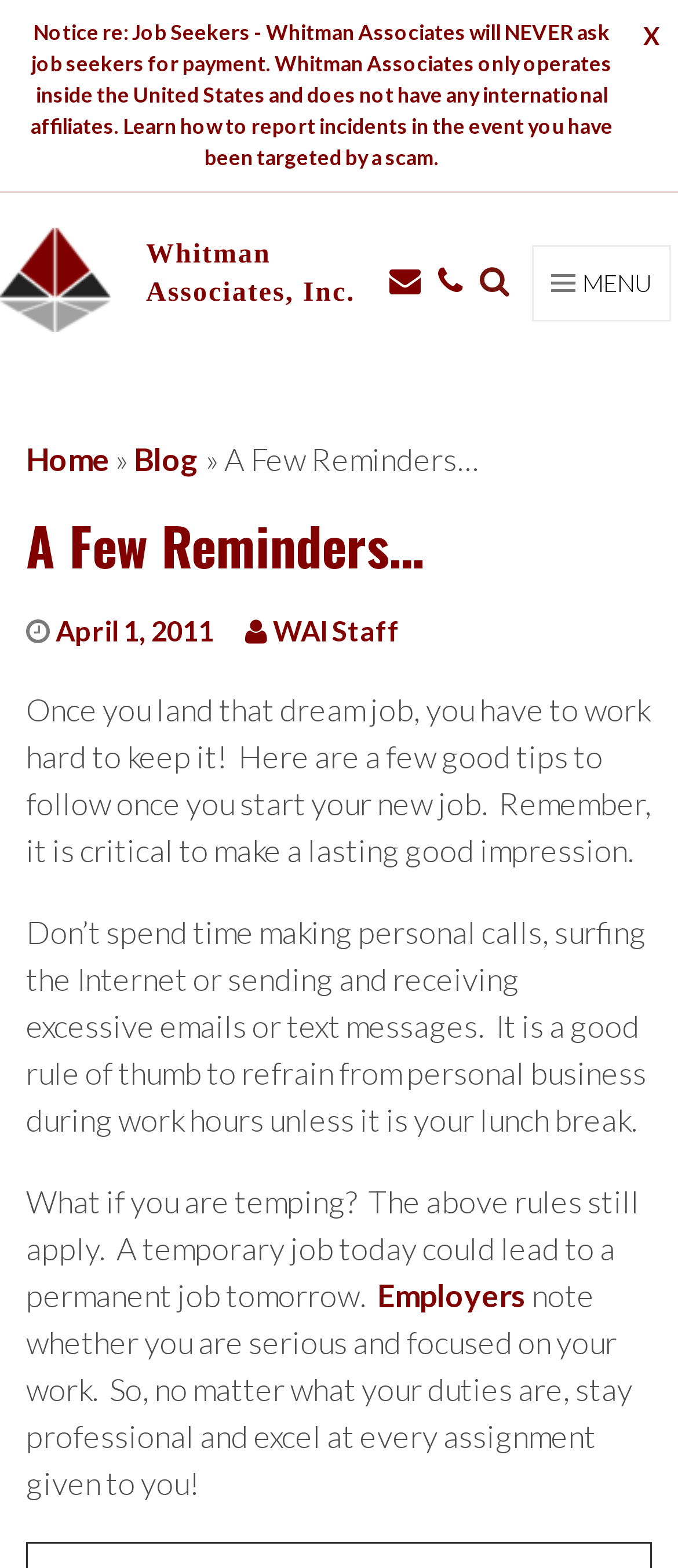Identify the bounding box for the described UI element: "WAI Staff".

[0.403, 0.391, 0.59, 0.412]